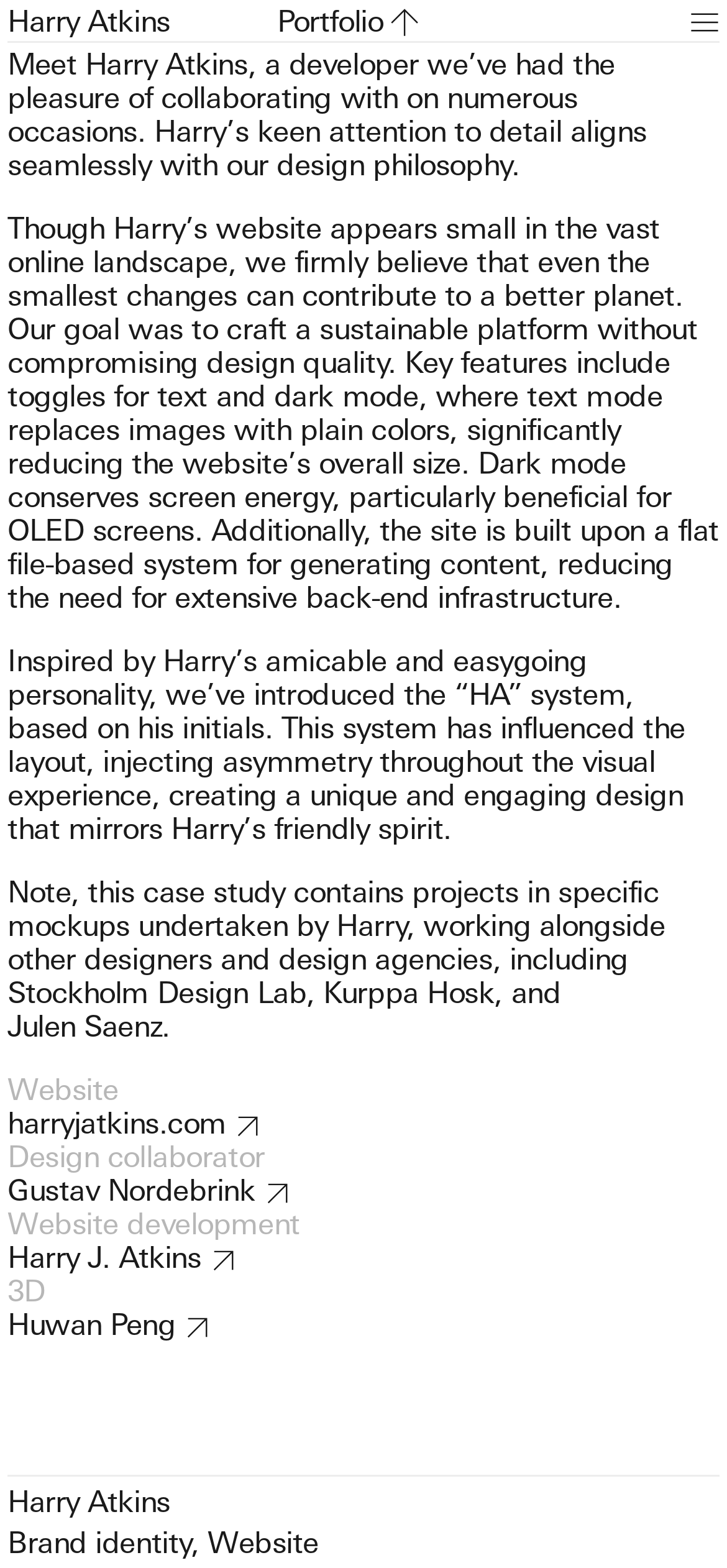Extract the bounding box coordinates for the UI element described by the text: "Harry J. Atkins". The coordinates should be in the form of [left, top, right, bottom] with values between 0 and 1.

[0.01, 0.793, 0.99, 0.815]